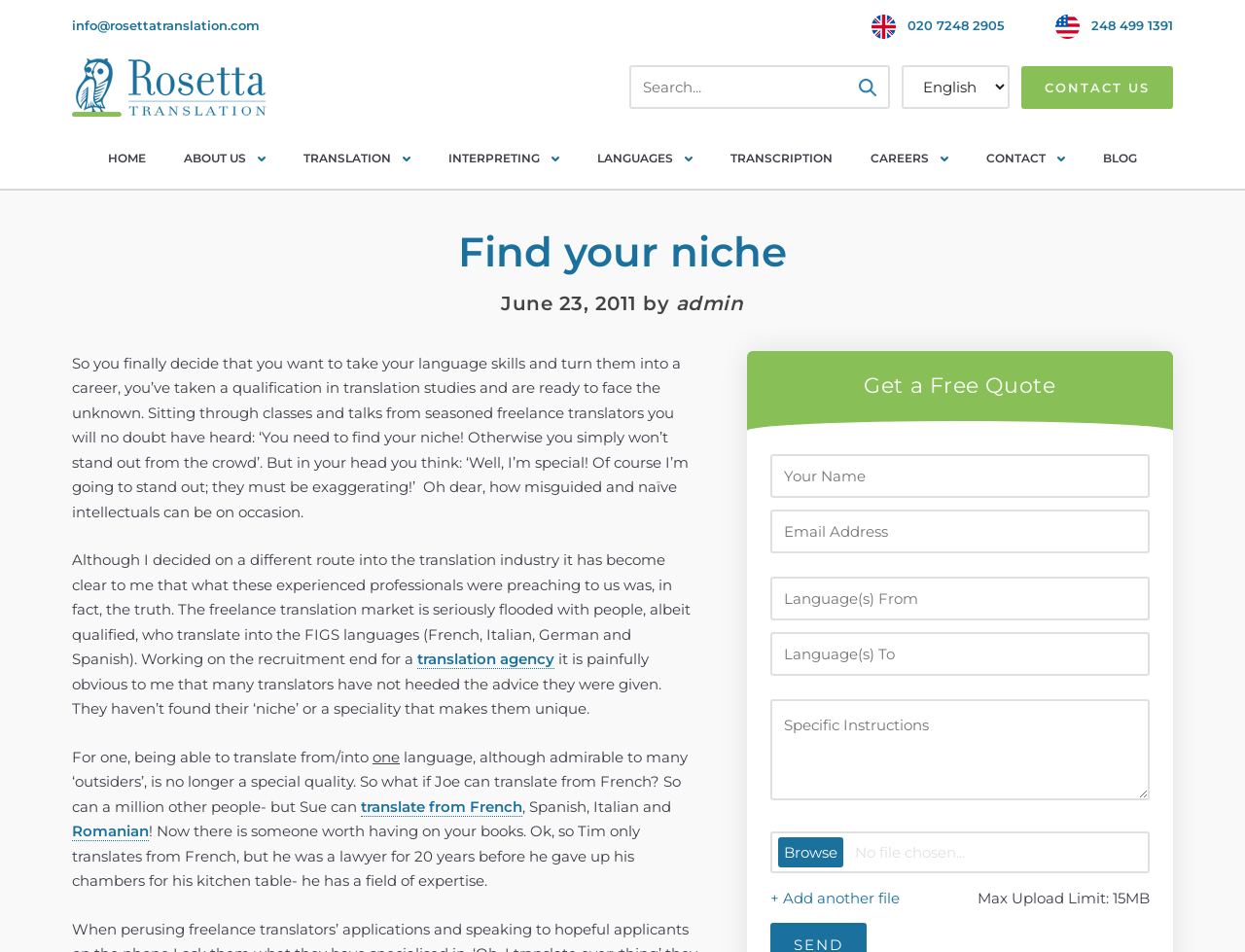Locate the coordinates of the bounding box for the clickable region that fulfills this instruction: "Enter your name in the 'Your Name' field".

[0.618, 0.477, 0.923, 0.523]